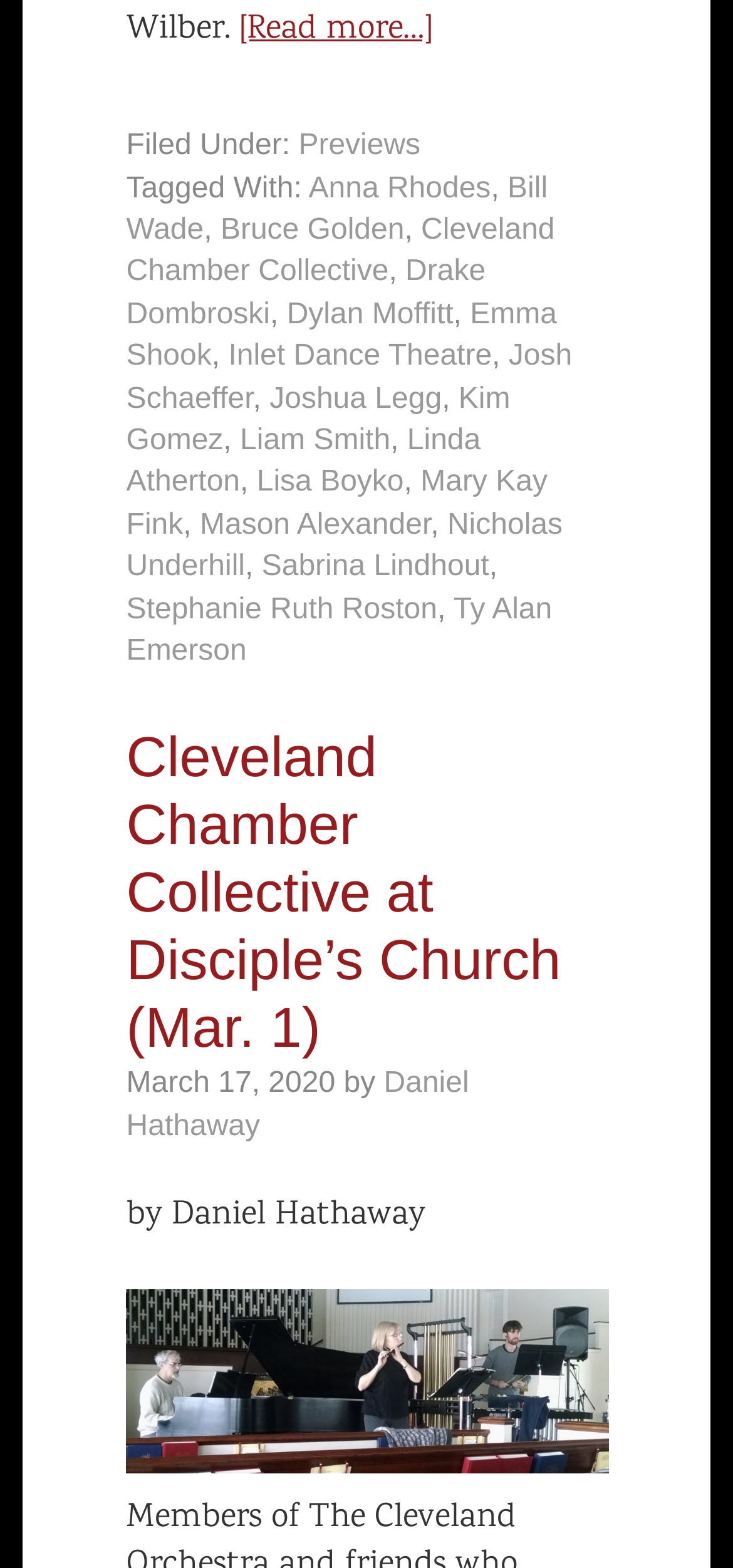Could you highlight the region that needs to be clicked to execute the instruction: "Check the article posted by Daniel Hathaway"?

[0.172, 0.681, 0.64, 0.728]